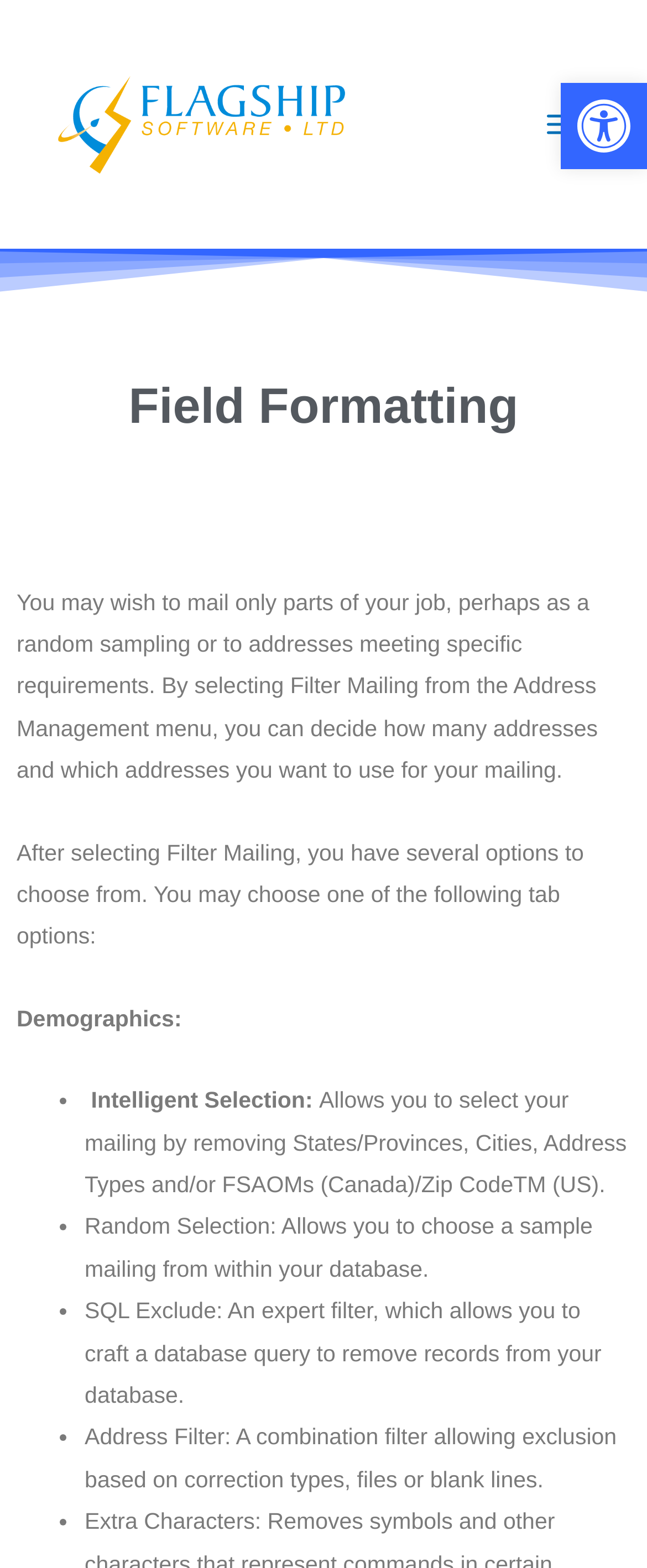How many tab options are available after selecting Filter Mailing?
Please answer the question with as much detail and depth as you can.

The webpage mentions that after selecting Filter Mailing, users have several options to choose from, but it does not specify the exact number of options. However, it lists several options such as Demographics, Random Selection, SQL Exclude, and Address Filter.